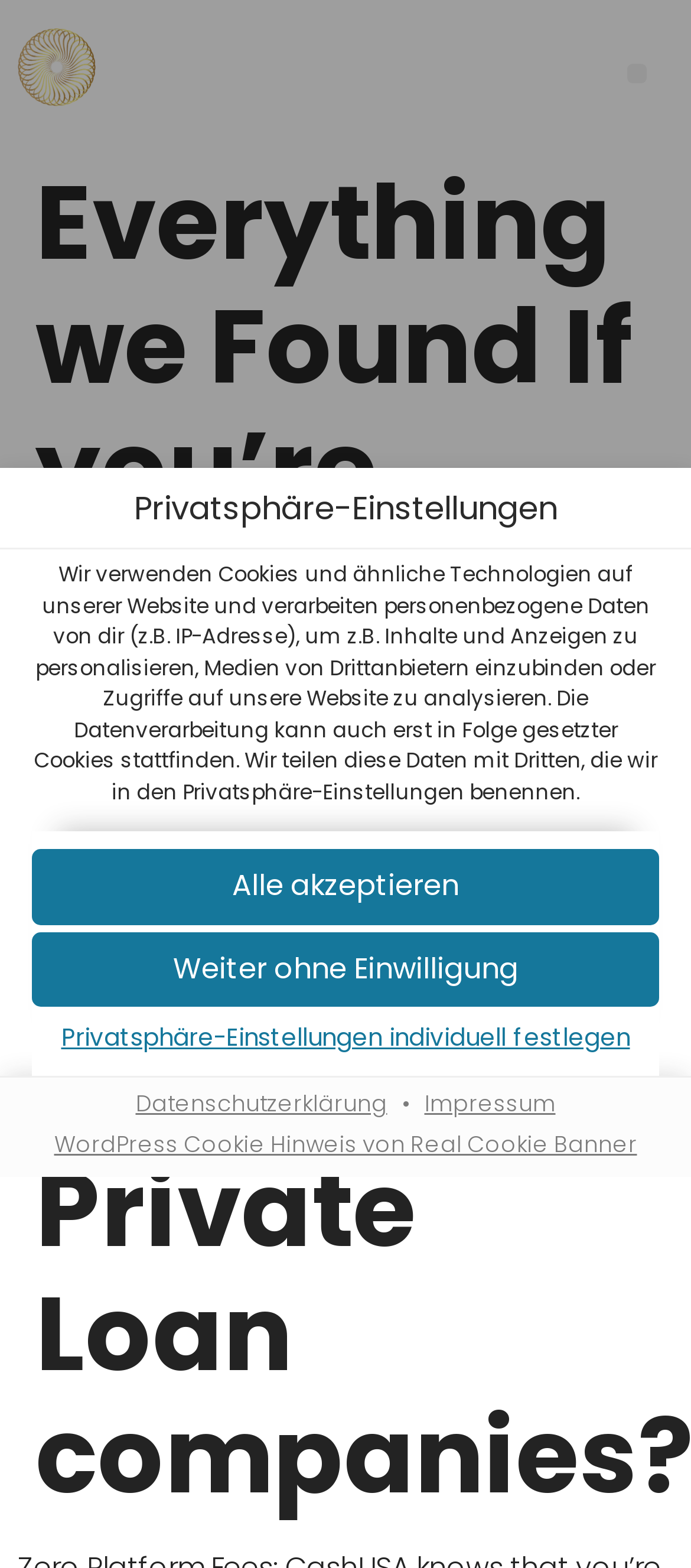What is the warning for users under 16 years old?
Please provide an in-depth and detailed response to the question.

The webpage has a specific warning for users under 16 years old, stating that they are not allowed to consent to the service and should ask their parents or guardians for permission.